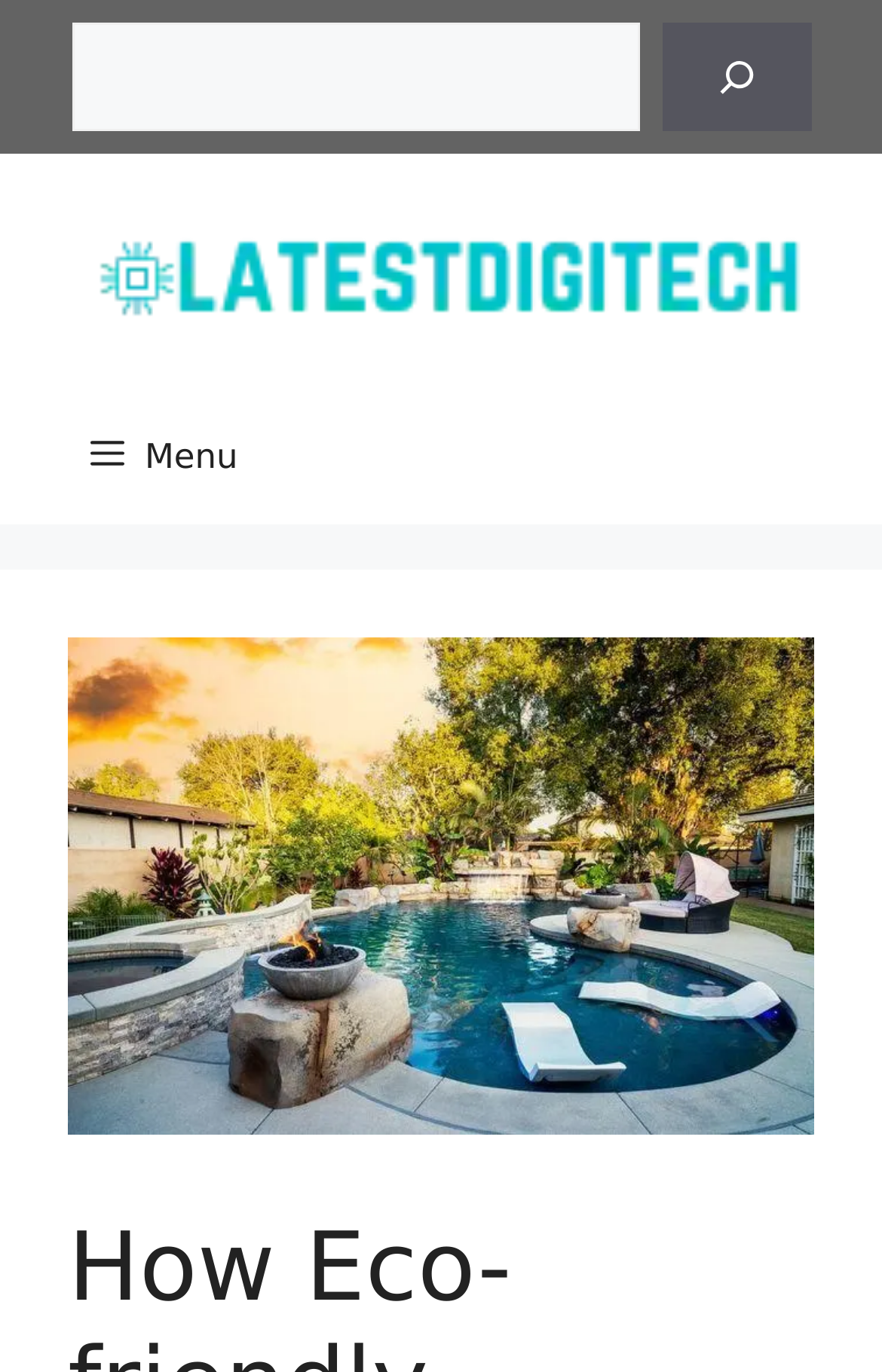Provide your answer in one word or a succinct phrase for the question: 
What is the name of the website?

Latestdigitech